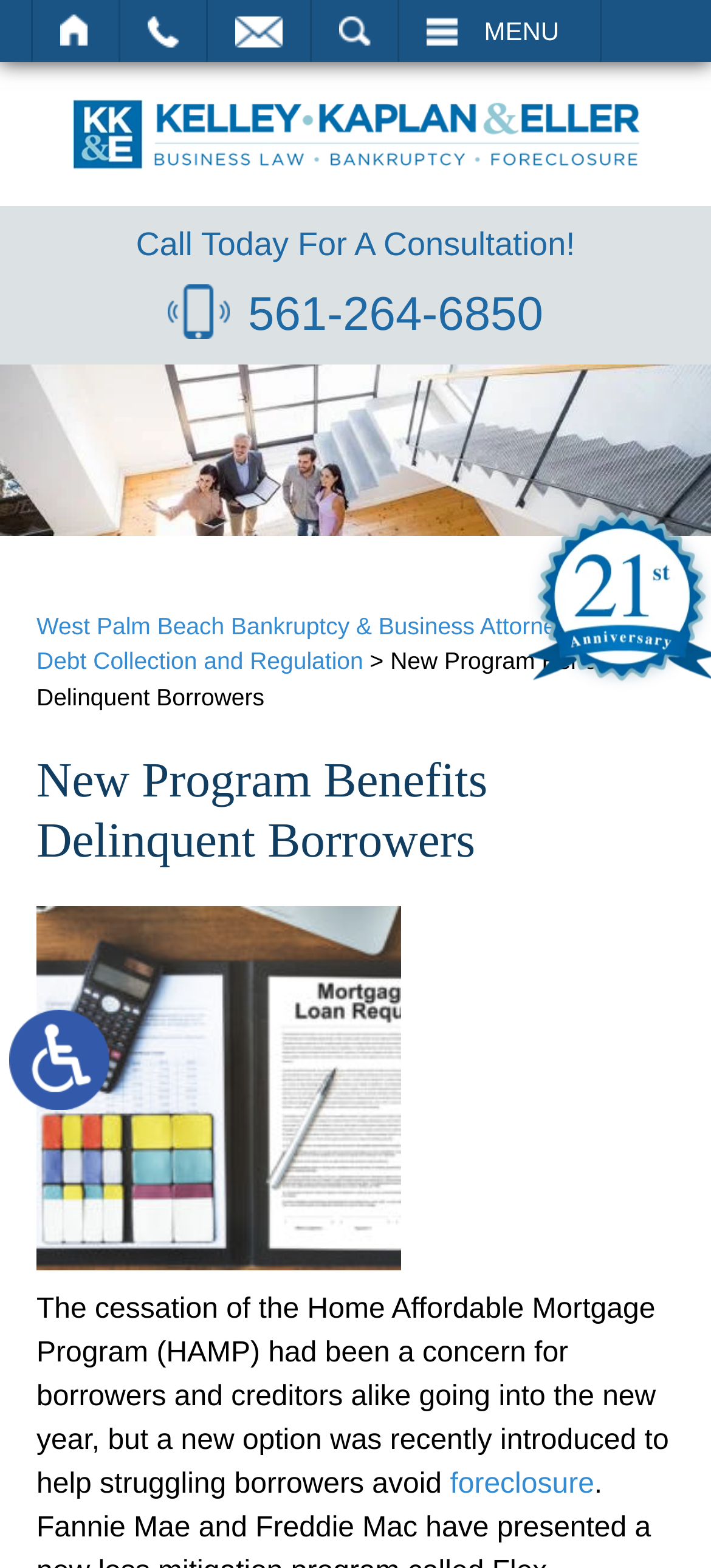Specify the bounding box coordinates of the region I need to click to perform the following instruction: "Read about Debt Collection and Regulation". The coordinates must be four float numbers in the range of 0 to 1, i.e., [left, top, right, bottom].

[0.051, 0.413, 0.511, 0.43]